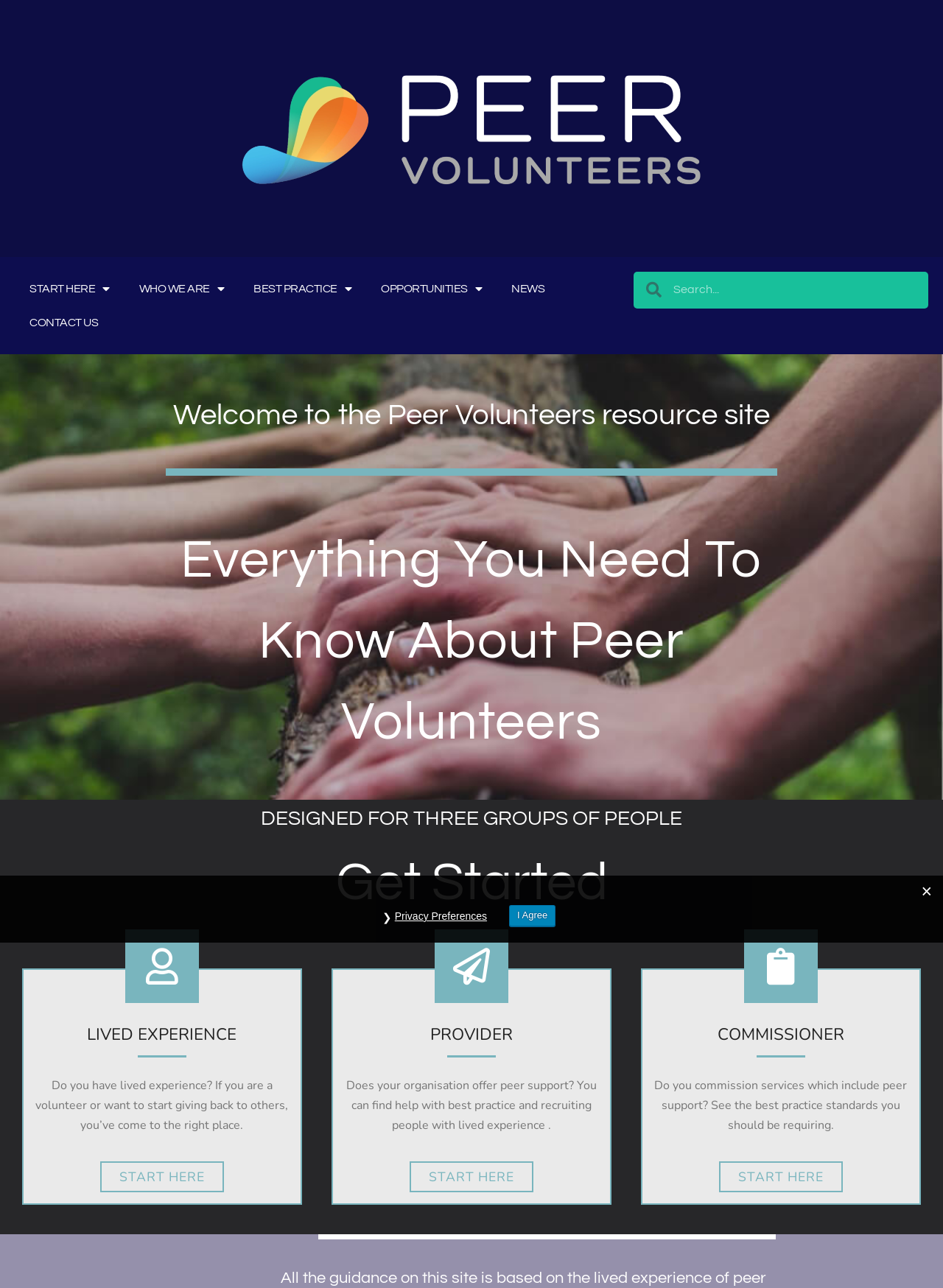Provide the text content of the webpage's main heading.

Everything You Need To Know About Peer Volunteers